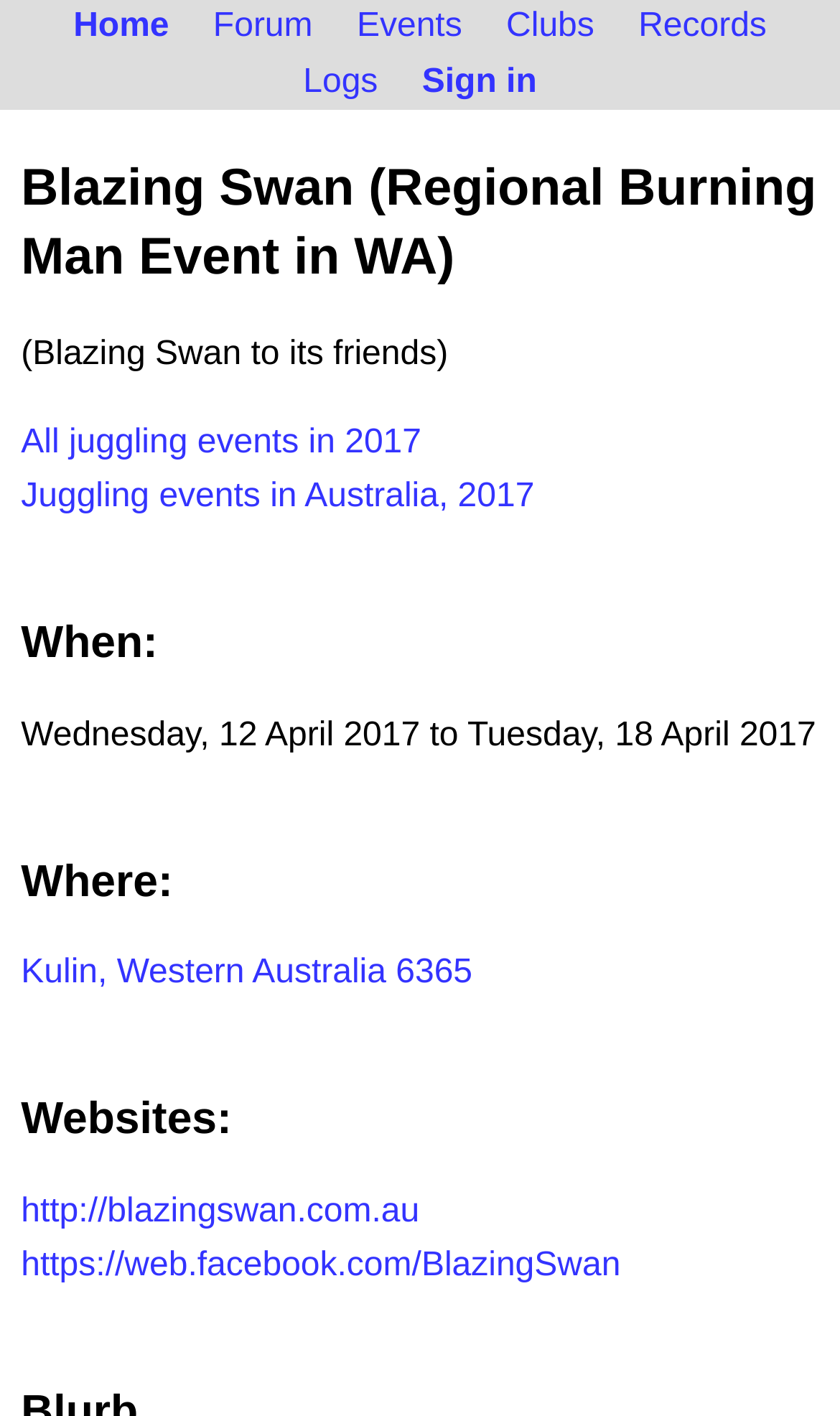When does the event take place?
Using the image as a reference, give an elaborate response to the question.

I found the answer by looking at the section 'When:' which is located below the heading 'Blazing Swan (Regional Burning Man Event in WA)'. The static text 'Wednesday, 12 April 2017 to Tuesday, 18 April 2017' provides the dates of the event.